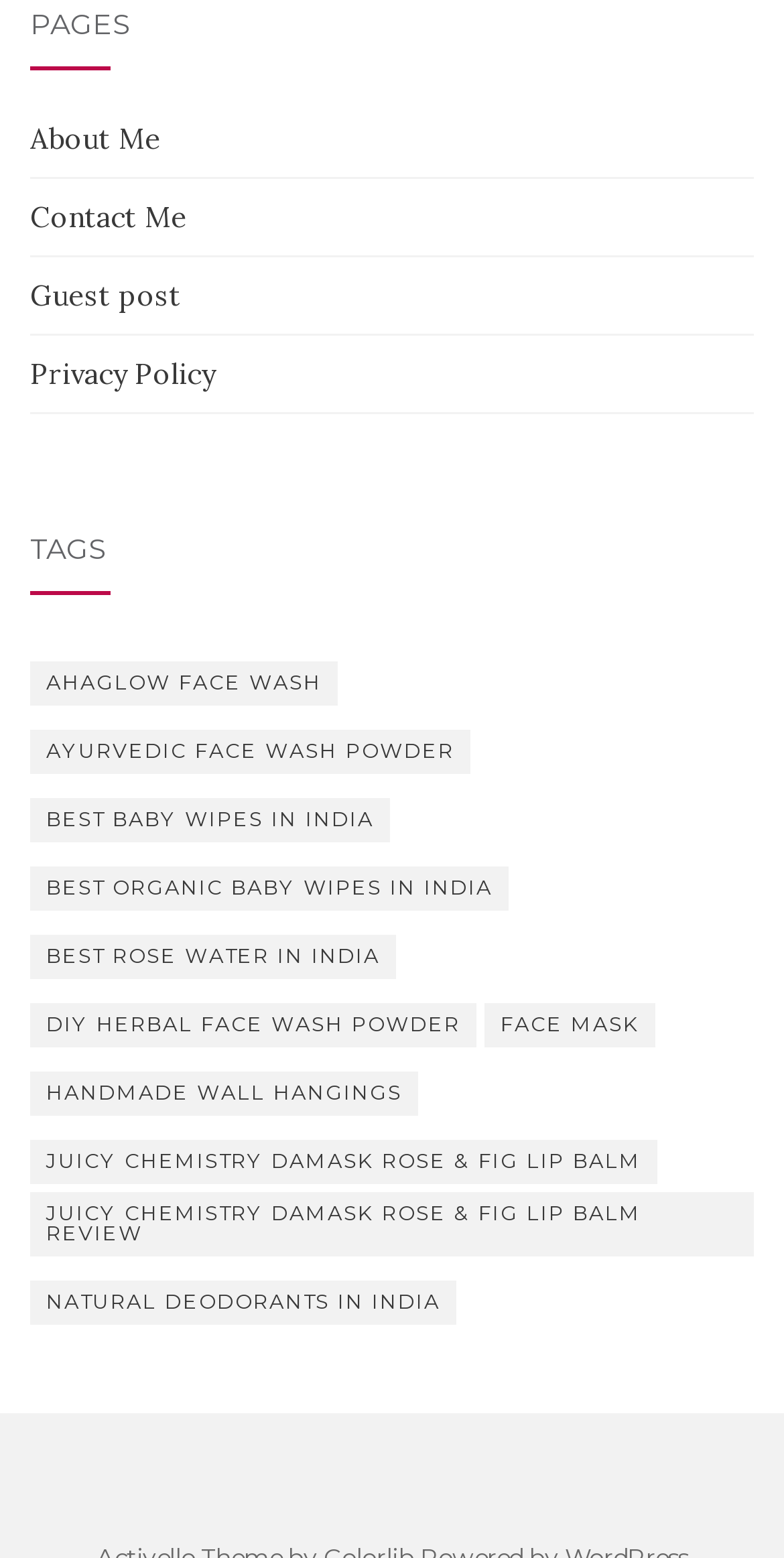Provide your answer in a single word or phrase: 
How many items are related to face wash?

3